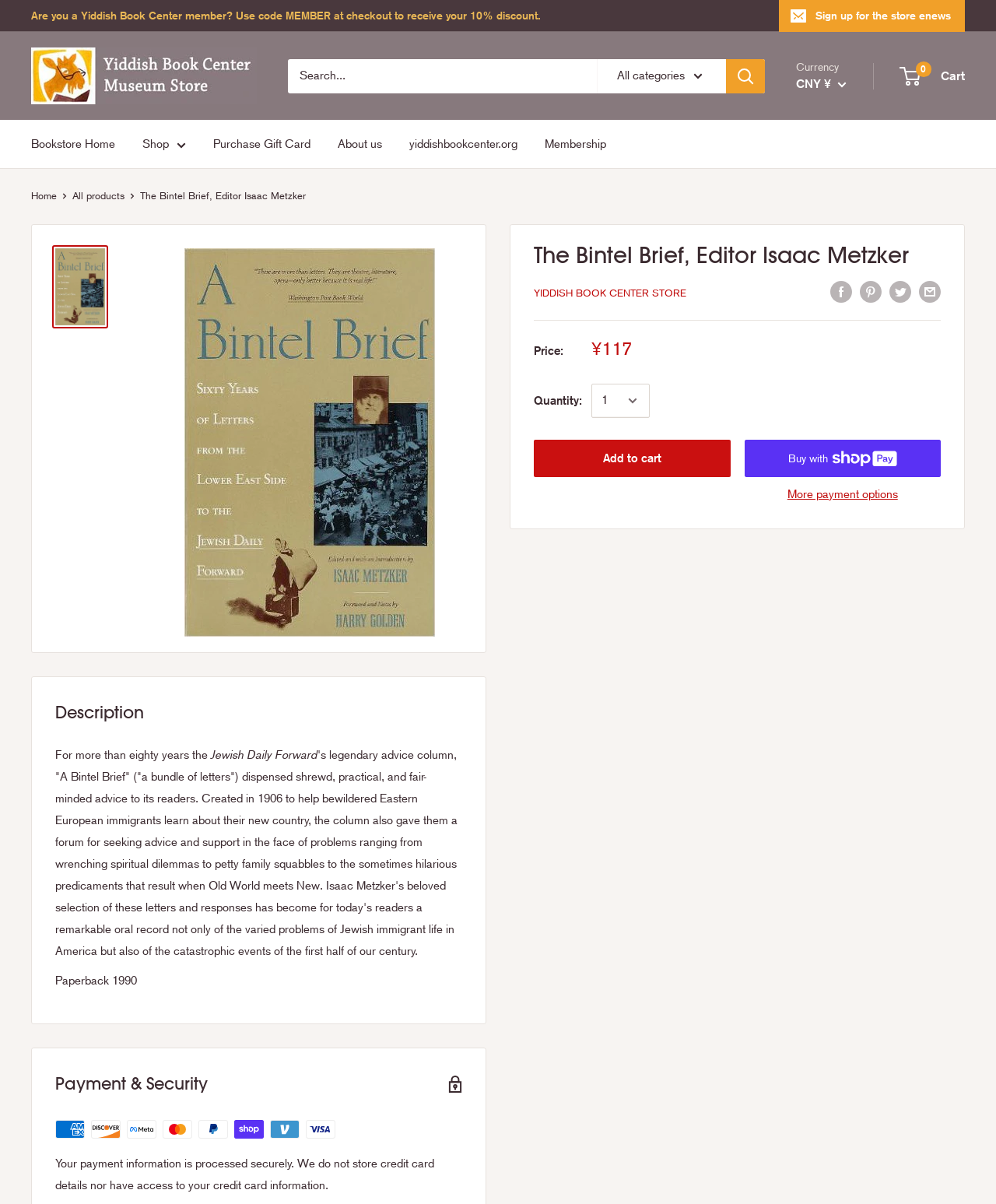Find the main header of the webpage and produce its text content.

The Bintel Brief, Editor Isaac Metzker